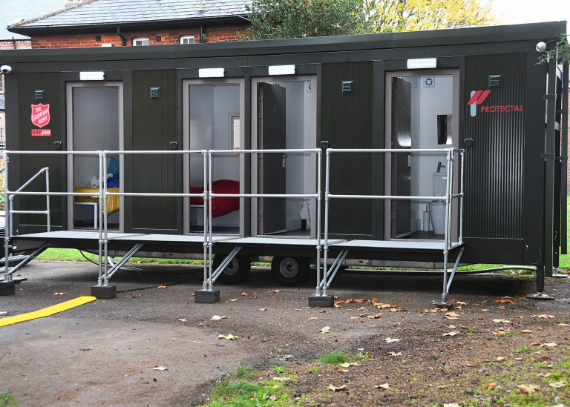Provide a comprehensive description of the image.

The image depicts the NAPpad, a portable and energy-efficient accommodation facility designed for homeless individuals. This compact structure features four separate single-occupancy sleeping pads, designed to ensure safety, security, and dignity for its users. Each room is accessible via a ramp, showcasing a thoughtful design that prioritizes user experience. The exterior is sleek and fortified, likely constructed to withstand various environmental conditions. The presence of signage related to the Salvation Army highlights their collaboration in the development and support of this innovative solution. The NAPpad aims to bridge the service gap for homeless people, providing a safe and inviting space as they consider seeking additional support services.